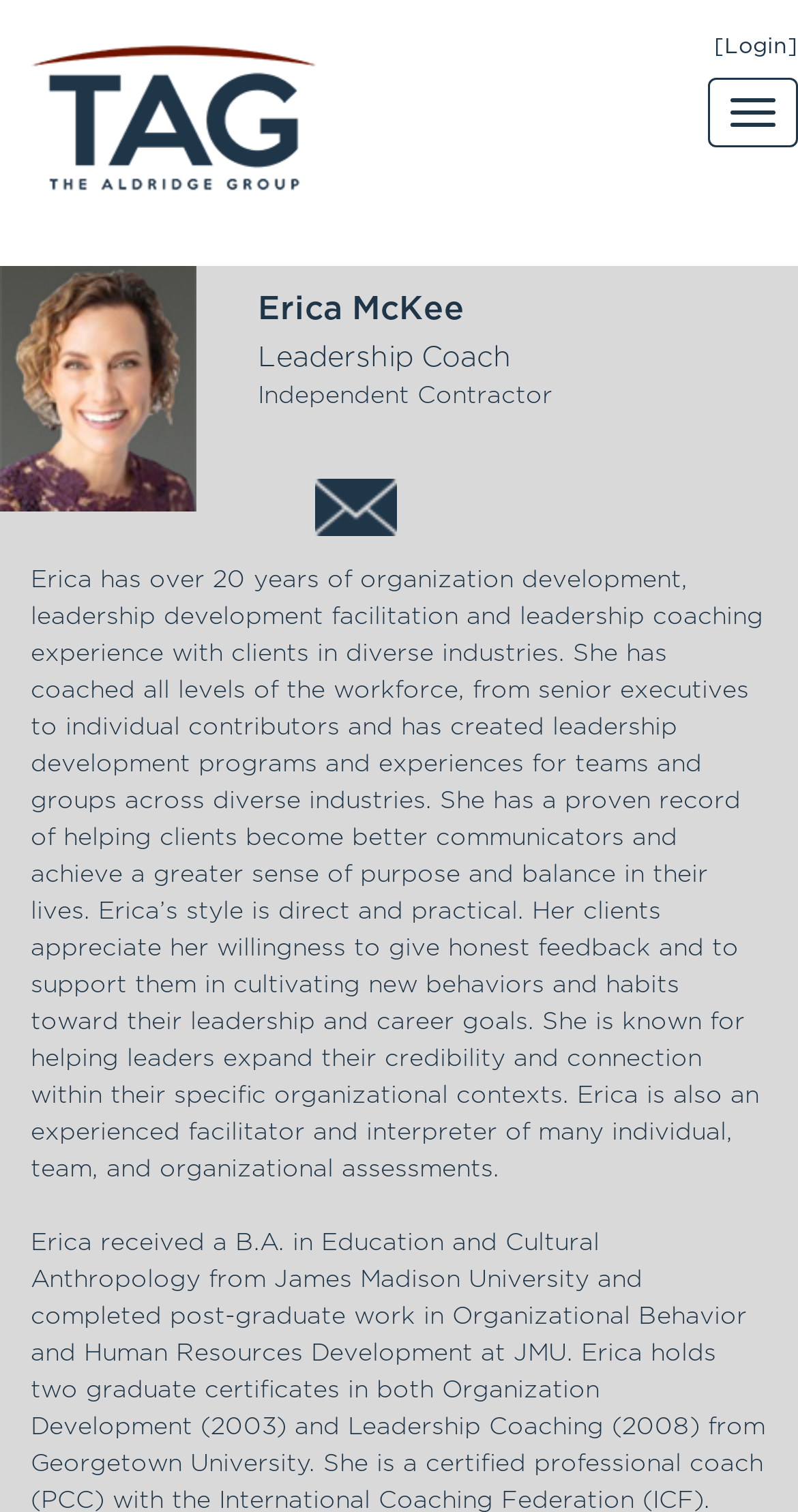Mark the bounding box of the element that matches the following description: "[Login]".

[0.895, 0.023, 1.0, 0.038]